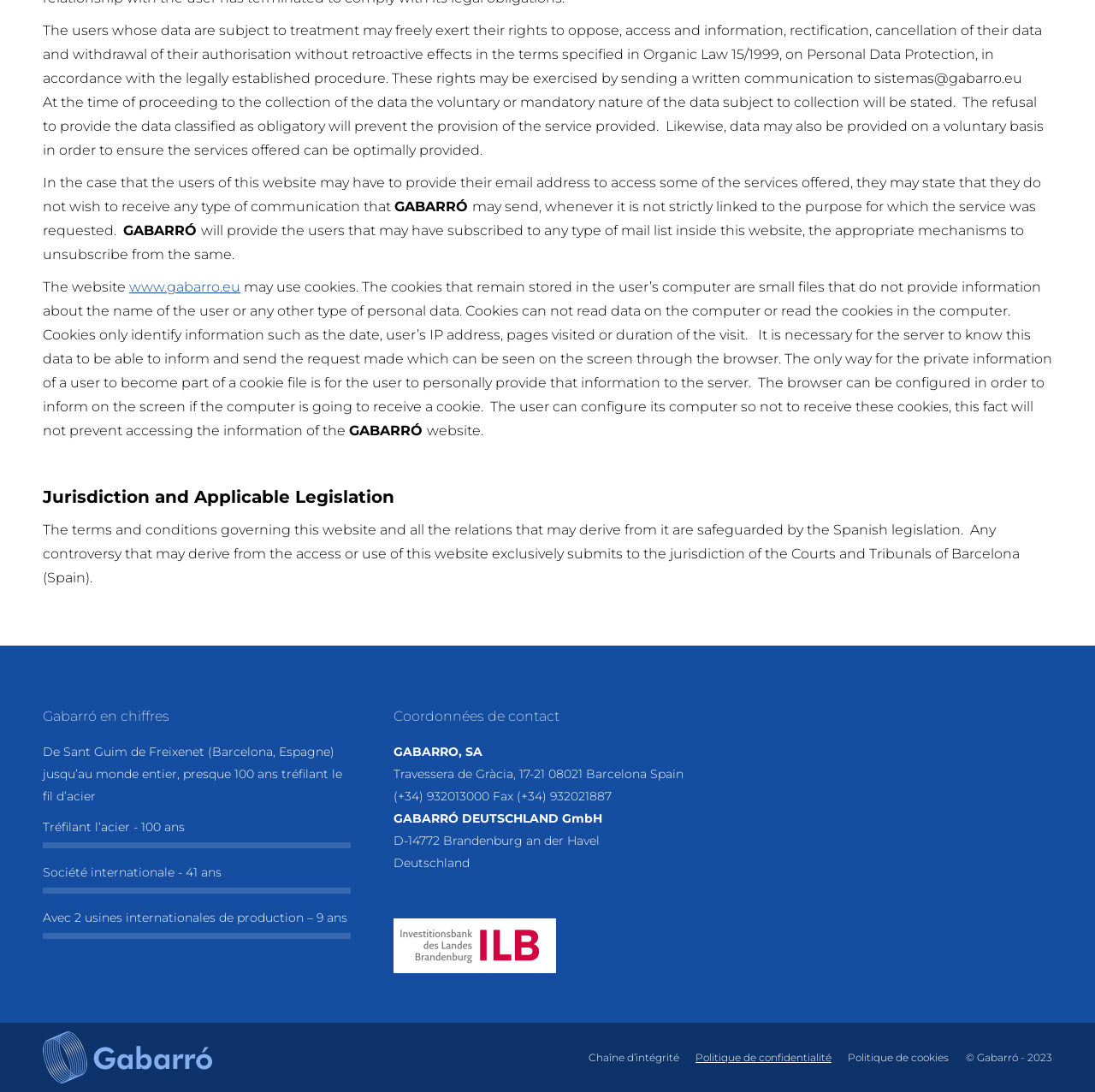From the image, can you give a detailed response to the question below:
What is the purpose of cookies on this website?

According to the website, cookies are used to inform and send requests made by the user, which can be seen on the screen through the browser. They do not provide information about the user's name or any other type of personal data.